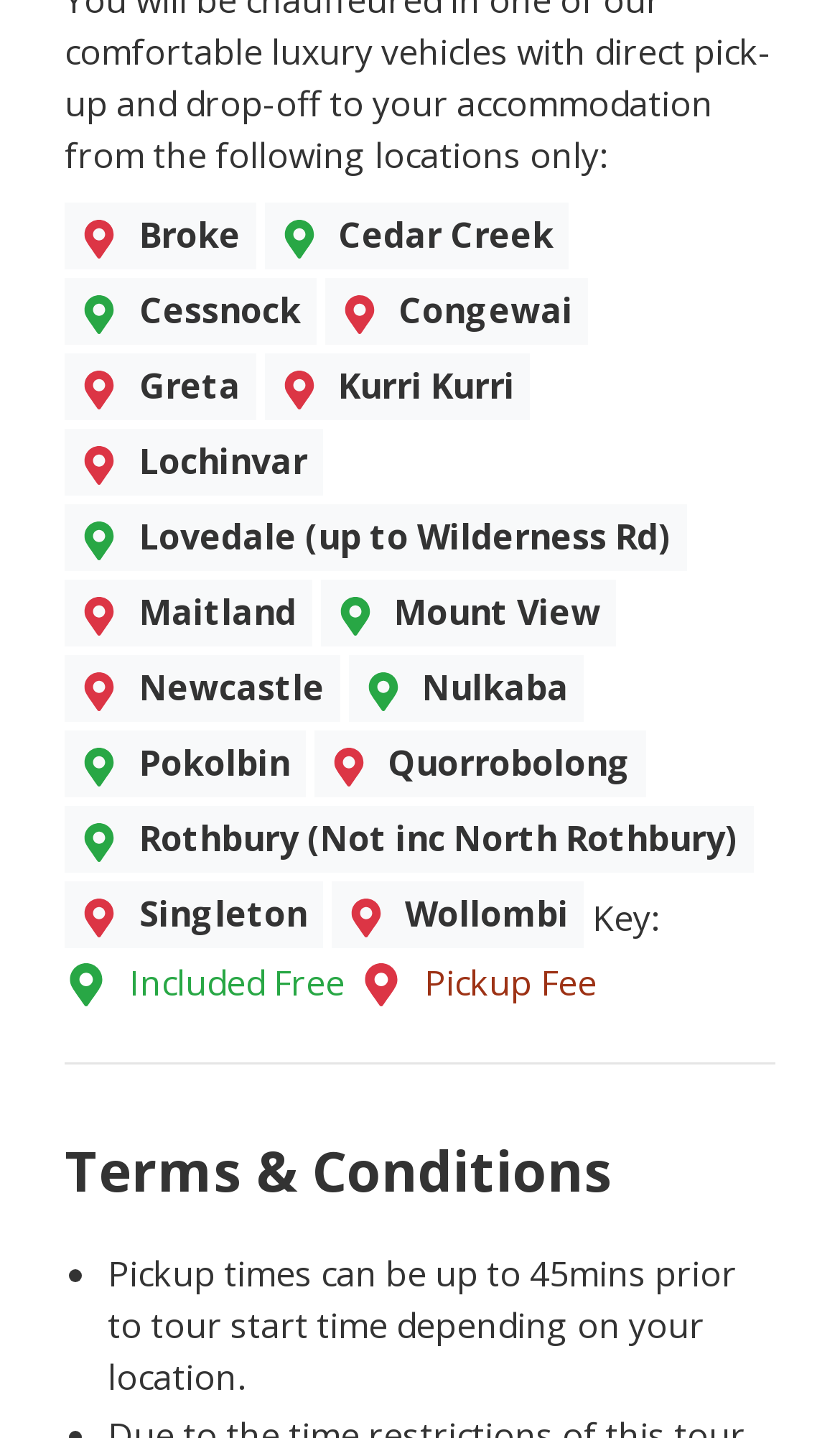Find the bounding box coordinates of the element I should click to carry out the following instruction: "Go to Newcastle".

[0.095, 0.462, 0.386, 0.494]